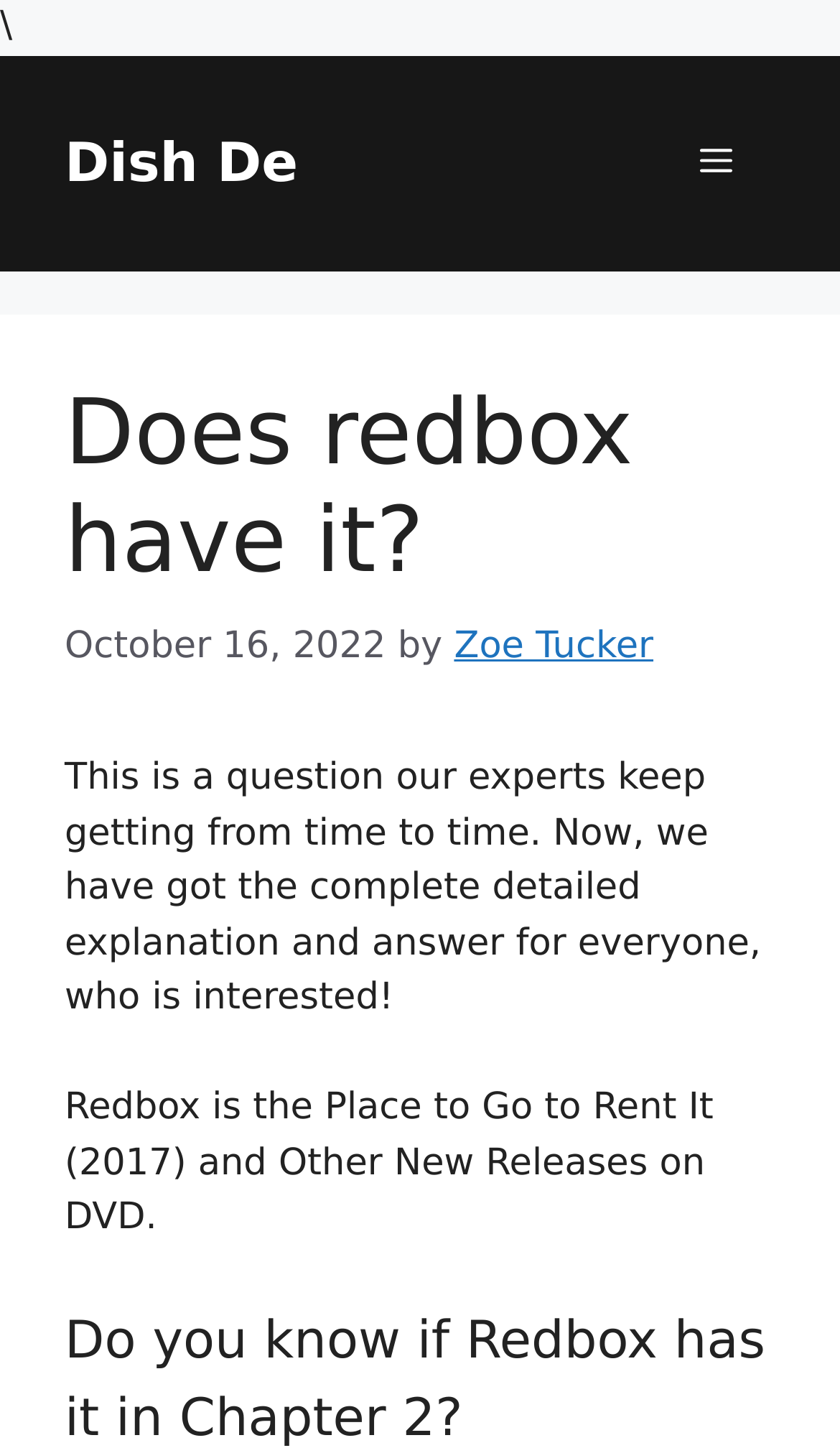Please locate and generate the primary heading on this webpage.

Does redbox have it?